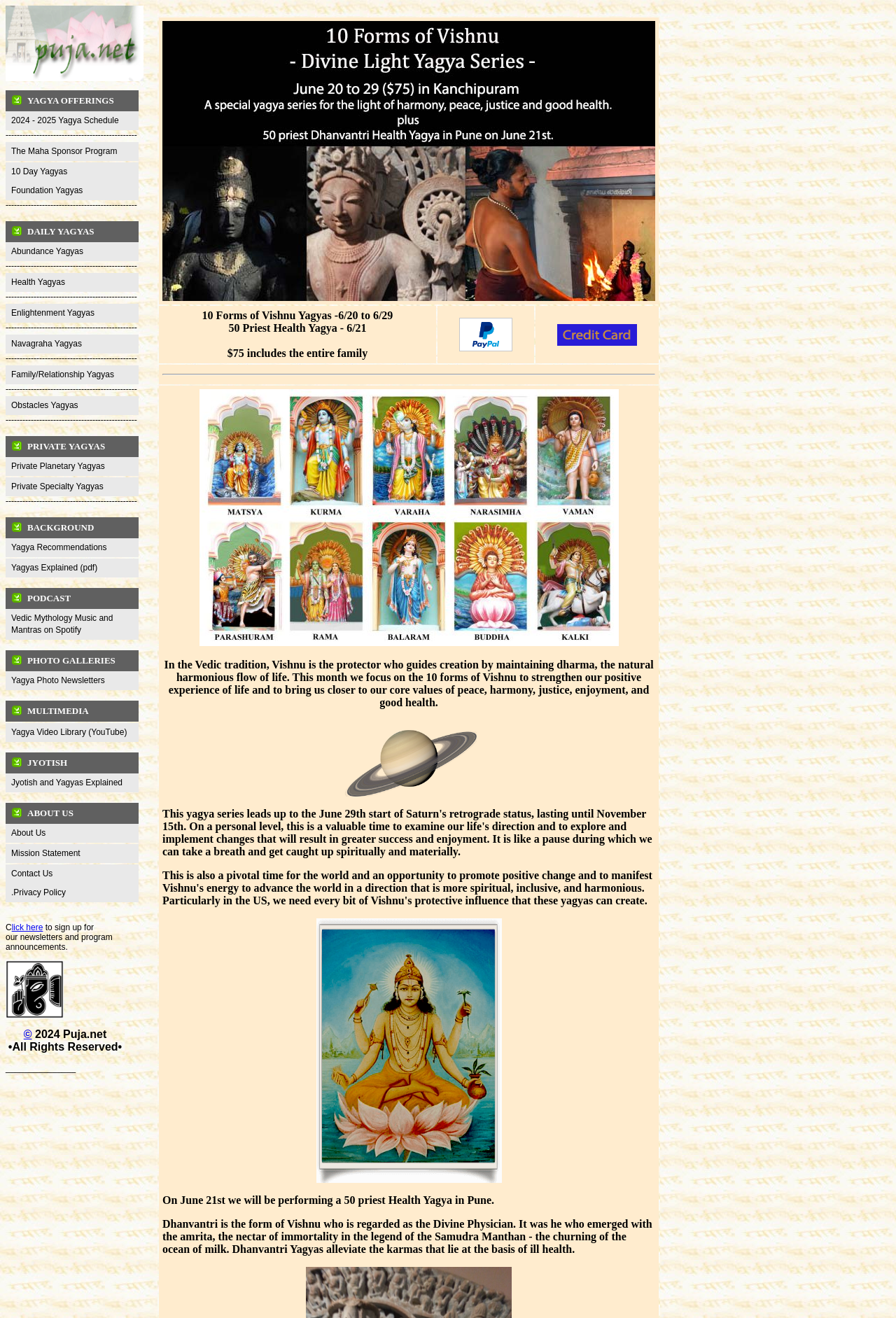Answer the question briefly using a single word or phrase: 
What is the main category of yagyas listed under 'YAGYA OFFERINGS'?

2024 - 2025 Yagya Schedule